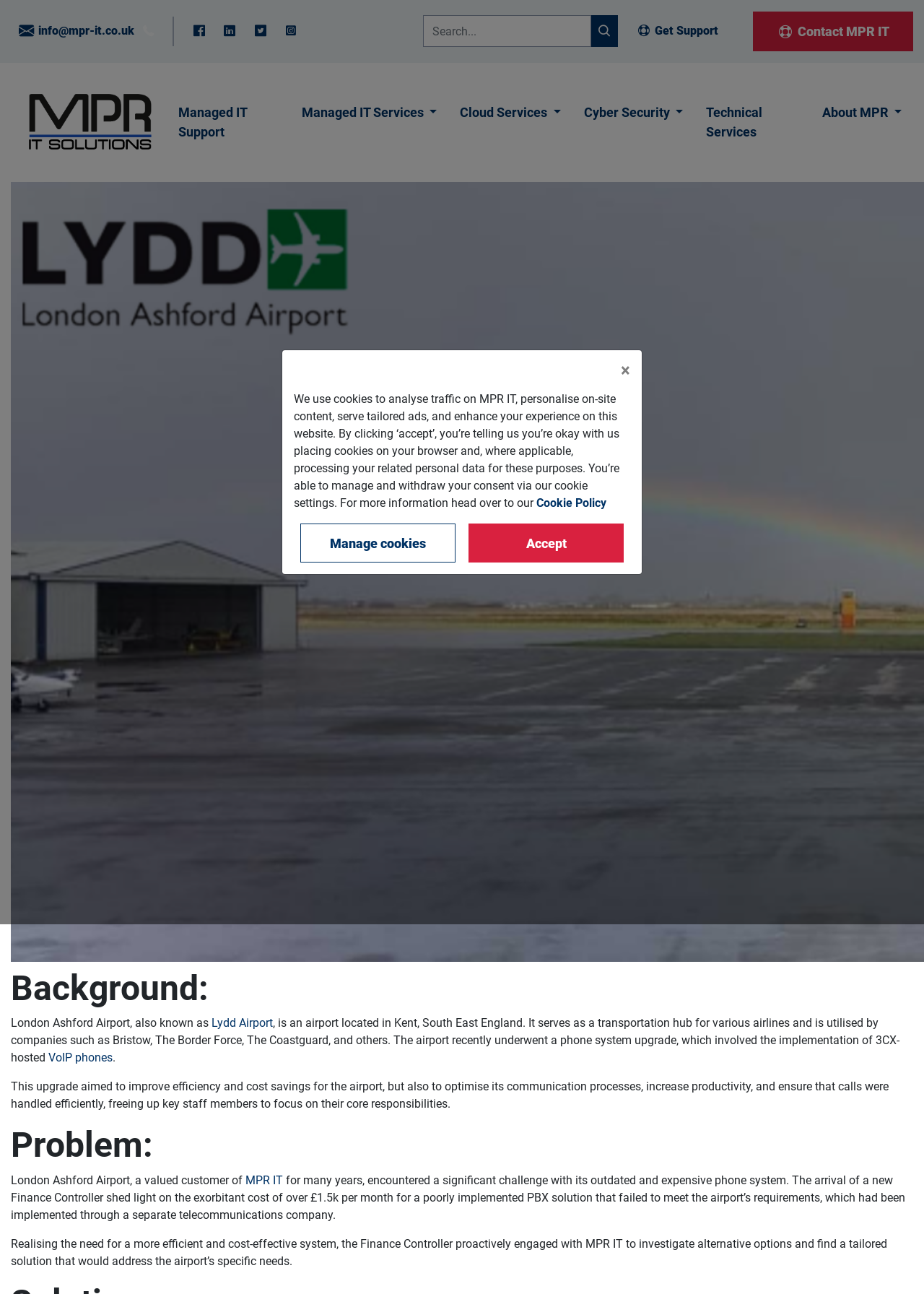Respond with a single word or phrase to the following question: What is the name of the airport mentioned?

London Ashford Airport